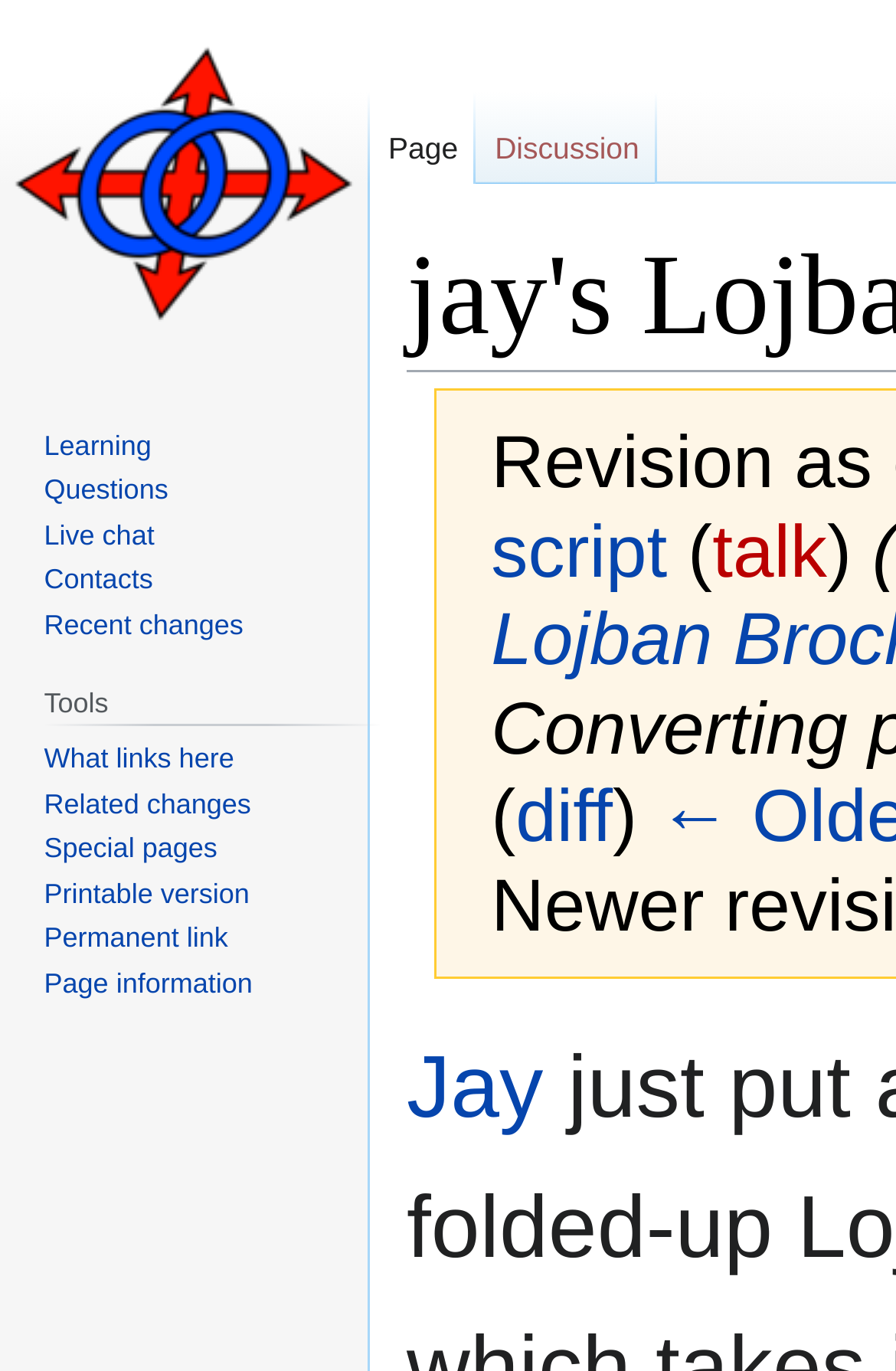Generate a comprehensive description of the webpage.

This webpage is about Jay's Lojban Brochure, with a focus on the Lojban language. At the top-left corner, there is a link to visit the main page. Below it, there are two navigation menus: "Namespaces" and "Navigation". The "Namespaces" menu has two links: "Page" and "Discussion". The "Navigation" menu has five links: "Learning", "Questions", "Live chat", "Contacts", and "Recent changes".

To the right of the navigation menus, there is a section with three links: "Jay", "talk", and "diff". These links are surrounded by parentheses. Below this section, there are two more navigation menus: "Navigation" and "Tools". The "Navigation" menu has the same links as the previous one. The "Tools" menu has six links: "What links here", "Related changes", "Special pages", "Printable version", "Permanent link", and "Page information".

At the top-right corner, there are two links: "Jump to navigation" and "Jump to search". These links are not visible in the accessibility tree, but they are likely to be present on the webpage. Overall, the webpage has a complex layout with multiple navigation menus and links, suggesting that it is a resource-rich website about Lojban.